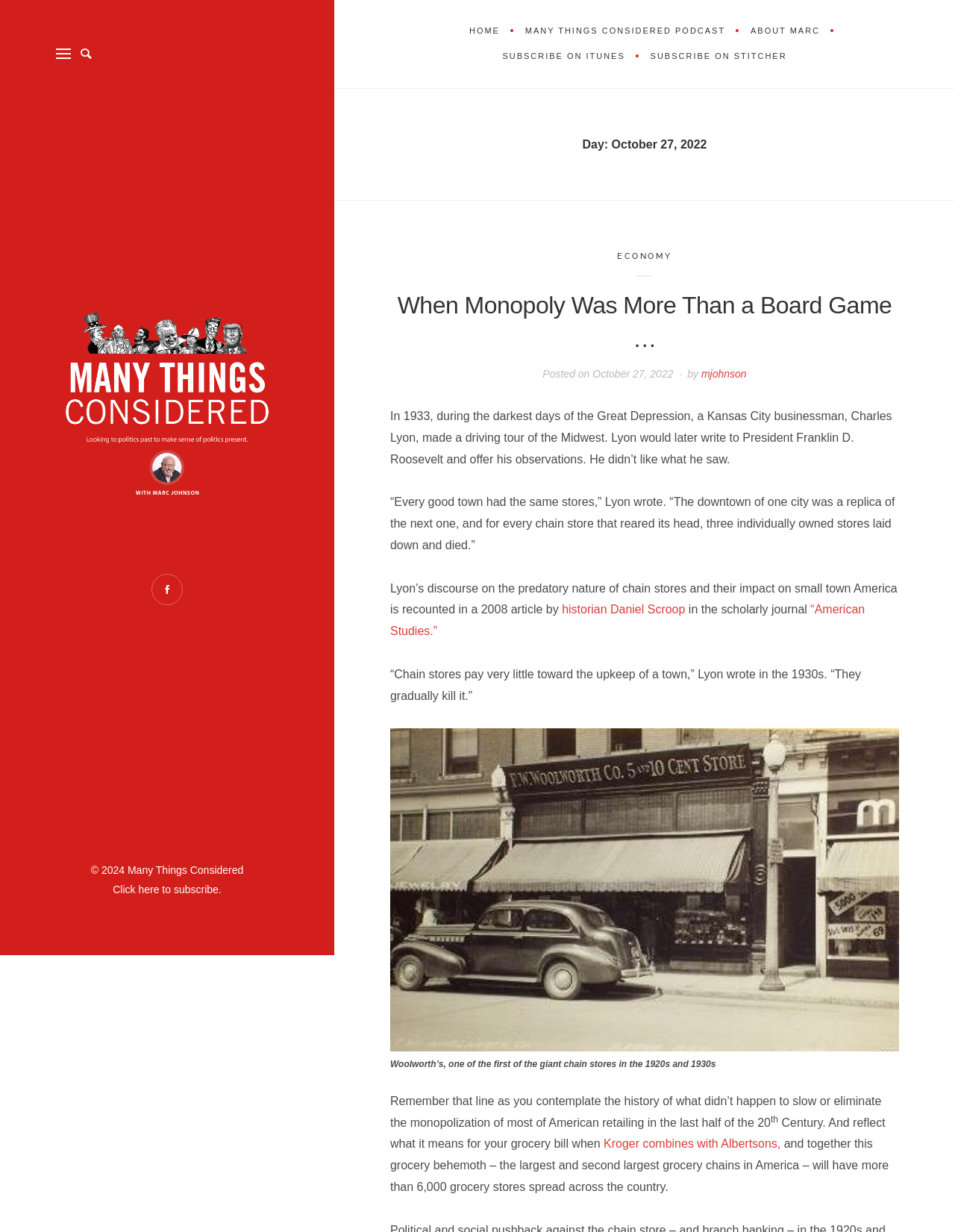Find the bounding box coordinates of the clickable area that will achieve the following instruction: "Search for something".

[0.083, 0.03, 0.106, 0.058]